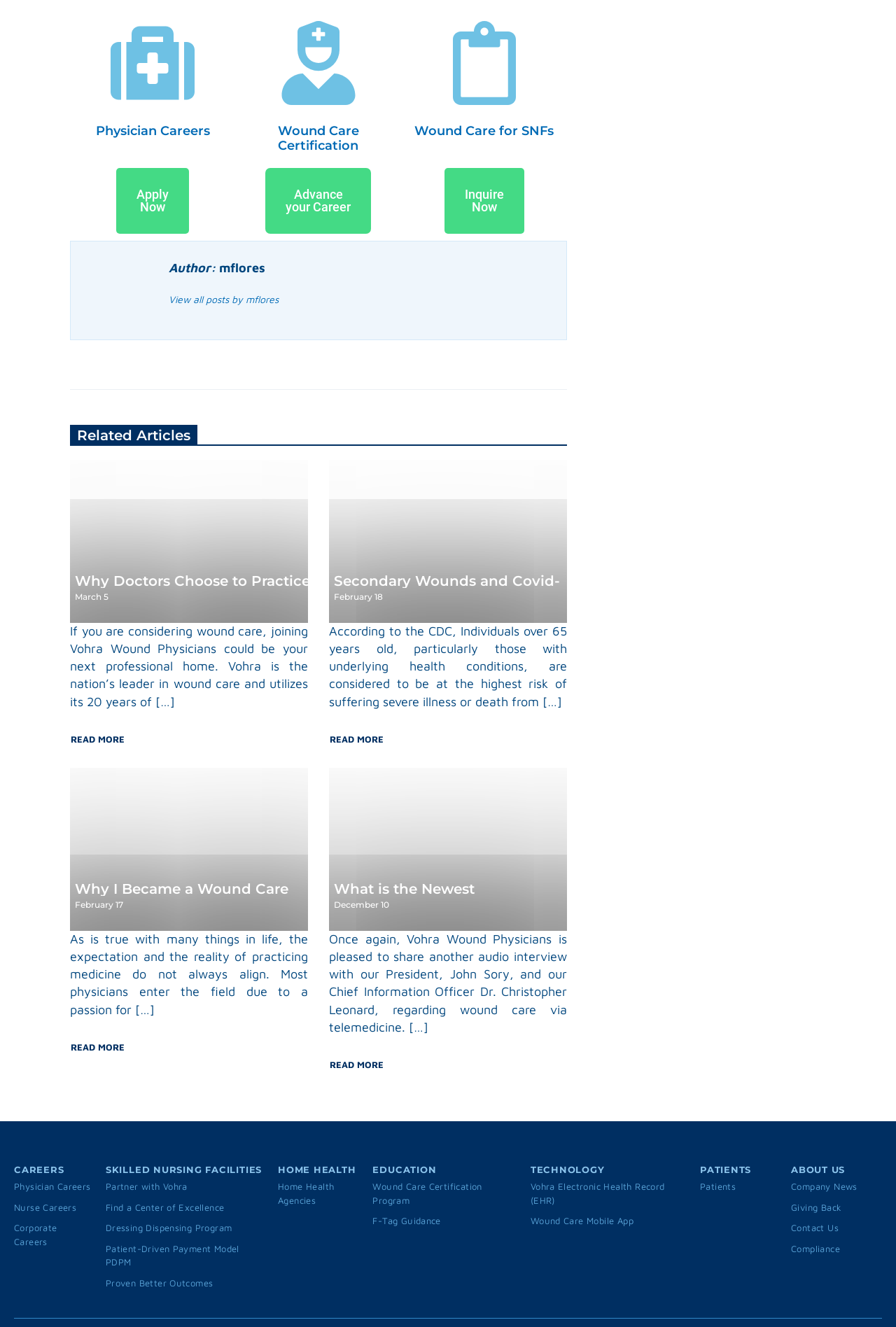Highlight the bounding box coordinates of the element that should be clicked to carry out the following instruction: "View all posts by mflores". The coordinates must be given as four float numbers ranging from 0 to 1, i.e., [left, top, right, bottom].

[0.188, 0.219, 0.311, 0.232]